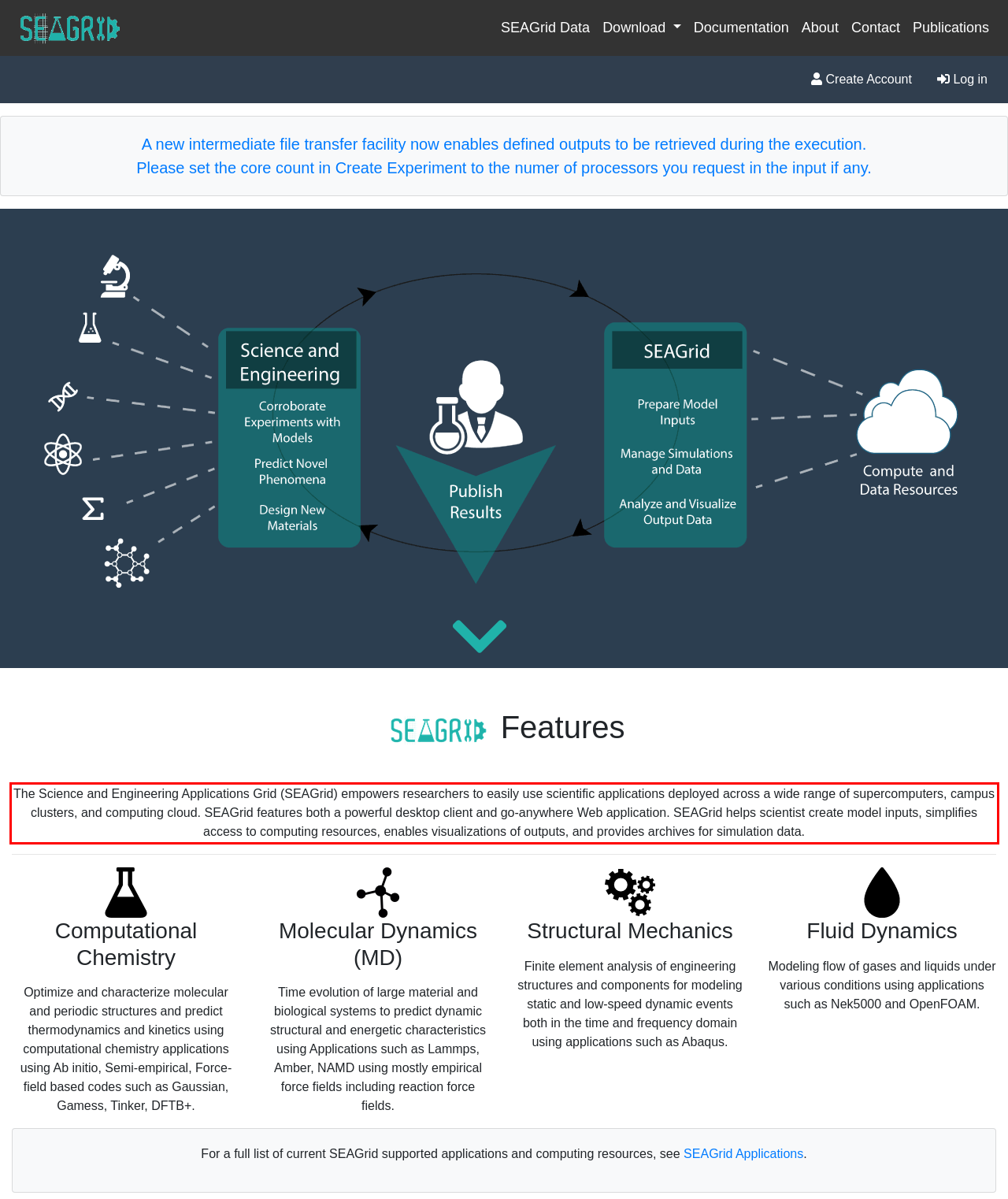You have a screenshot of a webpage where a UI element is enclosed in a red rectangle. Perform OCR to capture the text inside this red rectangle.

The Science and Engineering Applications Grid (SEAGrid) empowers researchers to easily use scientific applications deployed across a wide range of supercomputers, campus clusters, and computing cloud. SEAGrid features both a powerful desktop client and go-anywhere Web application. SEAGrid helps scientist create model inputs, simplifies access to computing resources, enables visualizations of outputs, and provides archives for simulation data.